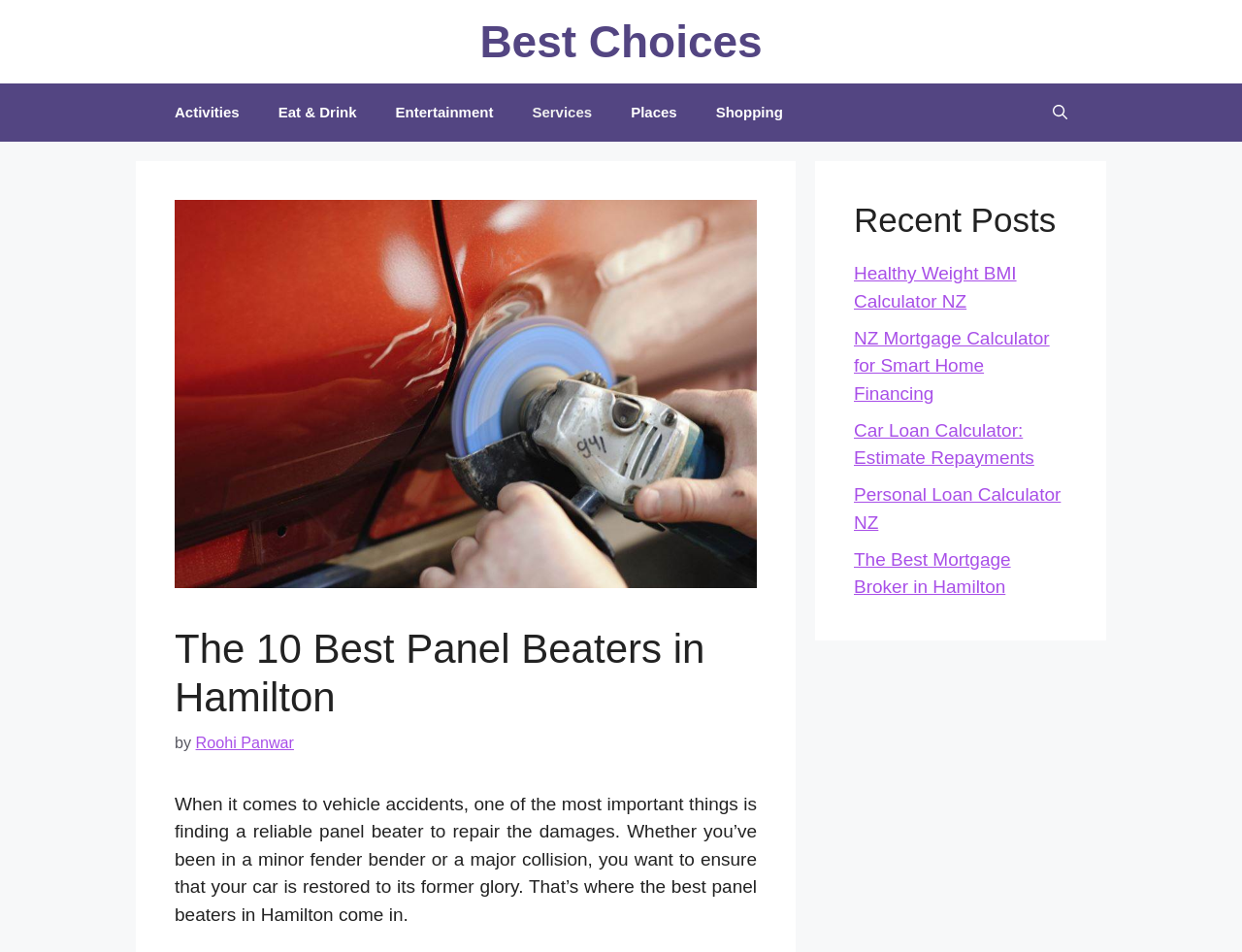What is the position of the link 'Services' in the navigation menu?
Look at the screenshot and give a one-word or phrase answer.

Fourth